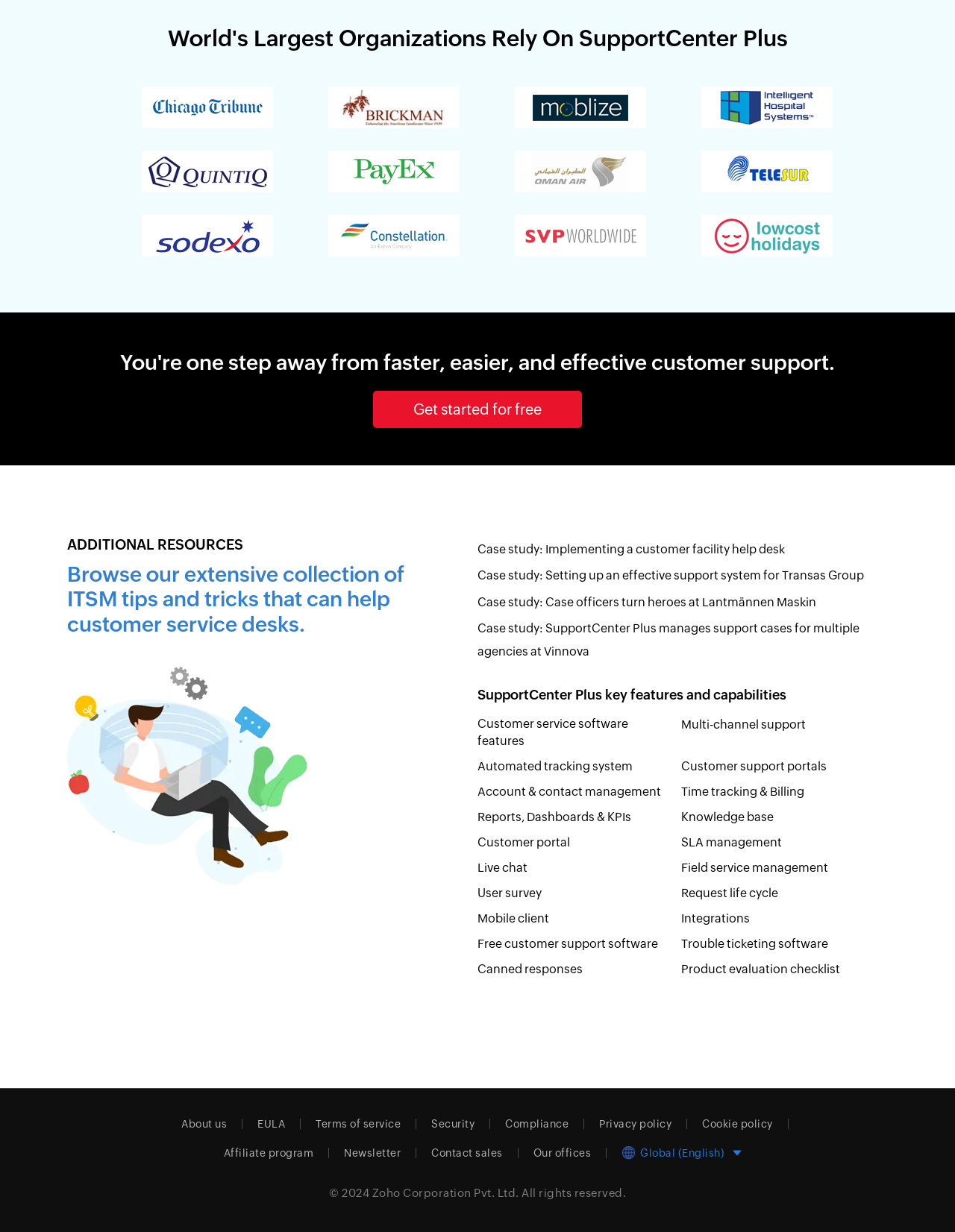What is the copyright year mentioned on the webpage?
Refer to the image and provide a detailed answer to the question.

The copyright year is mentioned as '© 2024' at the bottom of the webpage, indicating that the content is copyrighted until 2024.